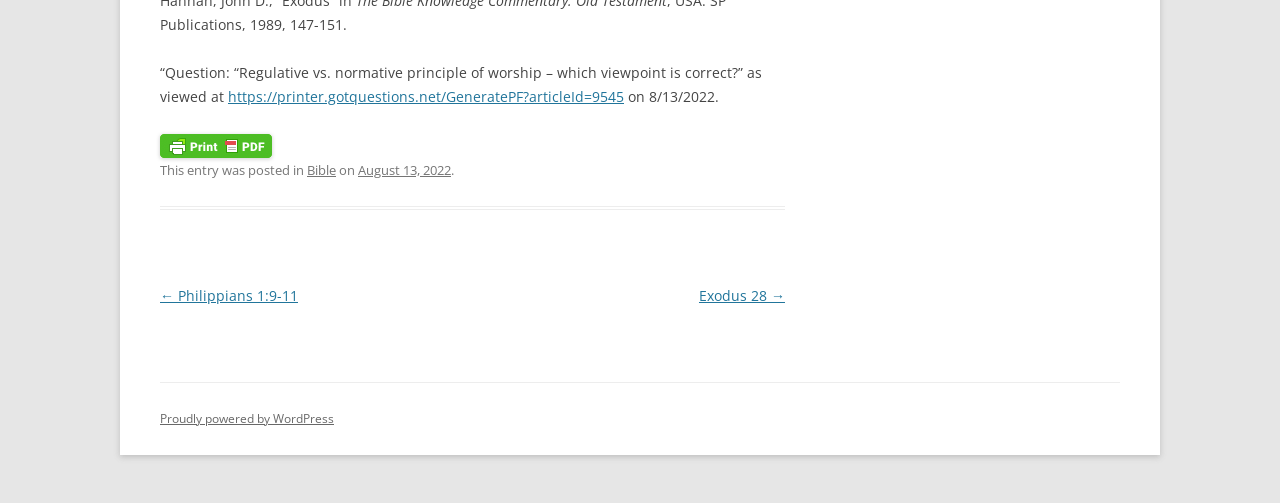What is the topic category of the post? Look at the image and give a one-word or short phrase answer.

Bible